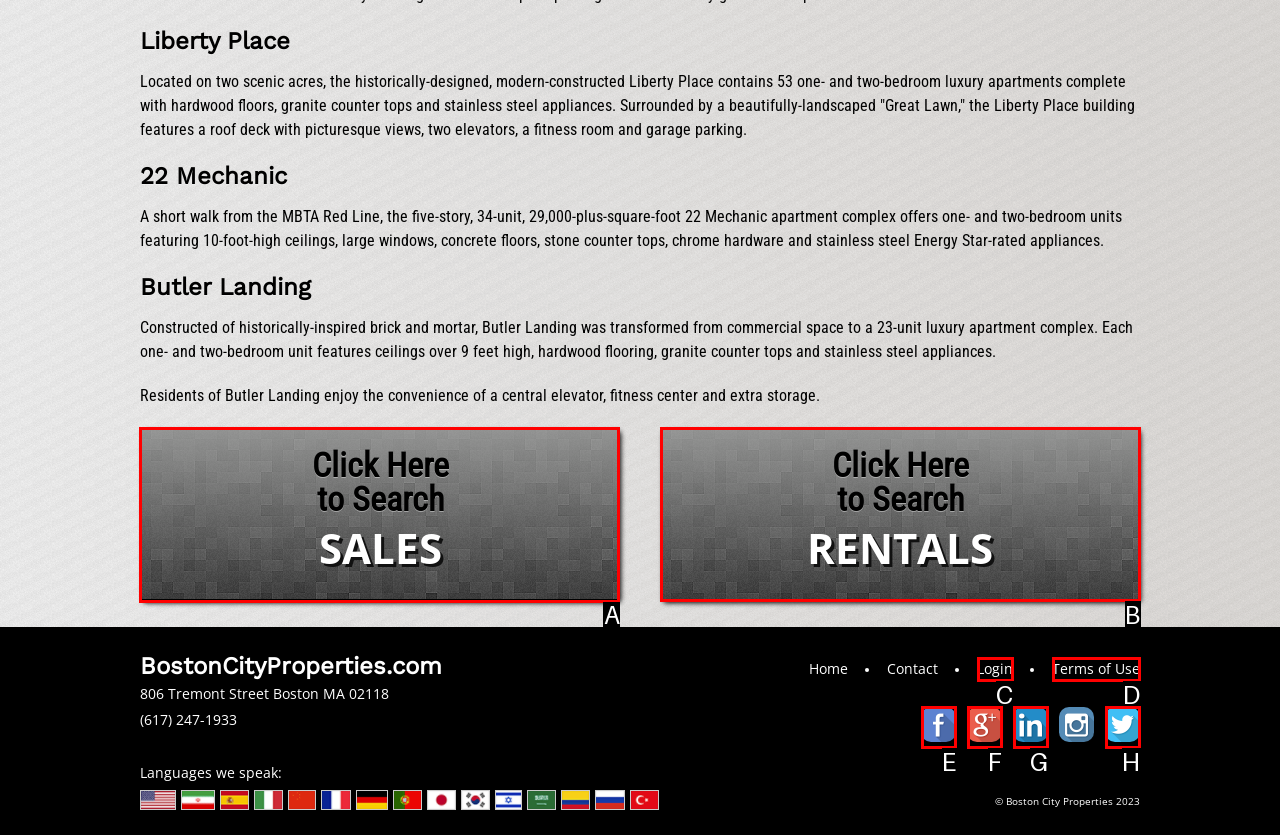For the task: Click to search sales, tell me the letter of the option you should click. Answer with the letter alone.

A